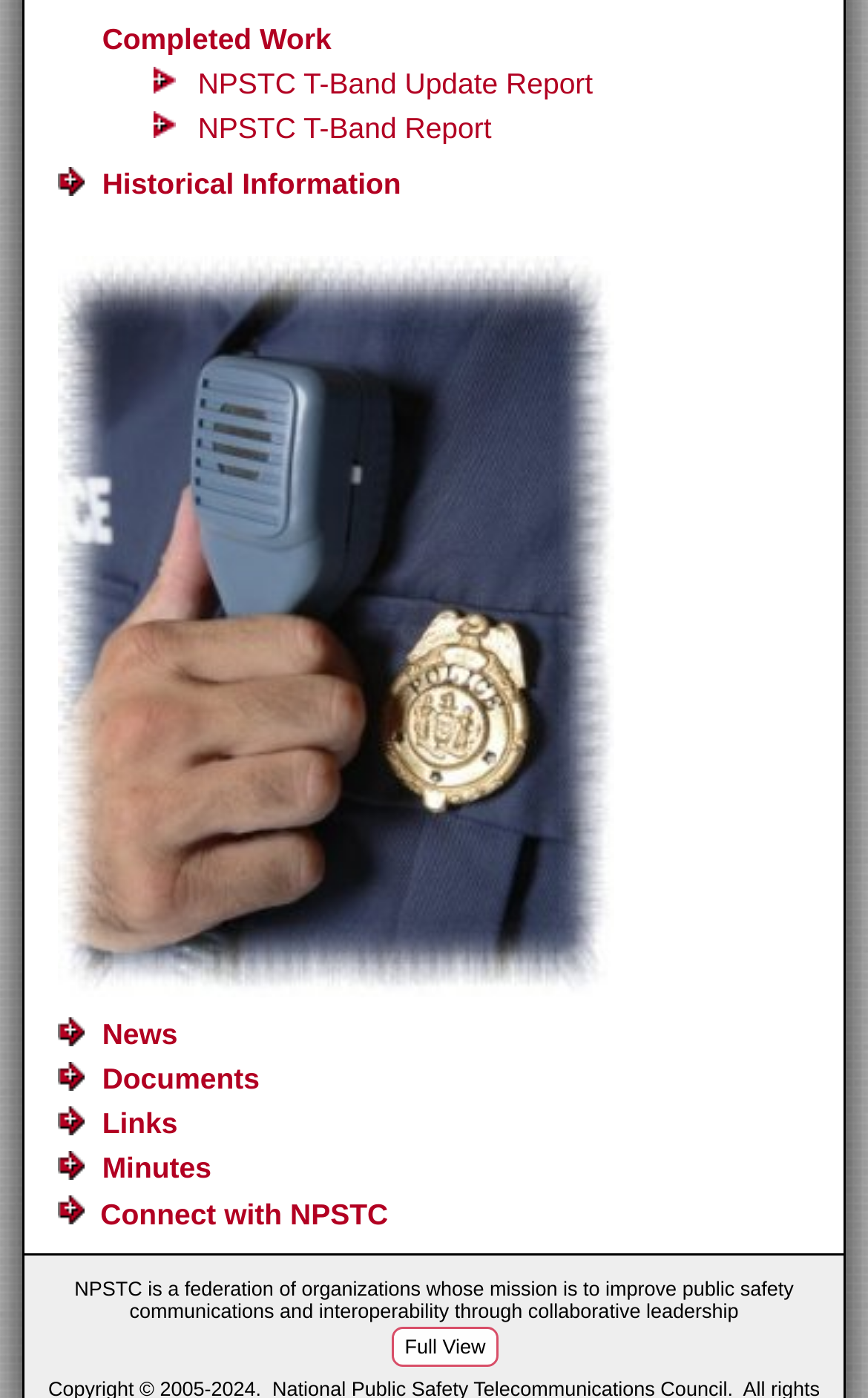What is the name of the report?
Based on the visual content, answer with a single word or a brief phrase.

NPSTC T-Band Report